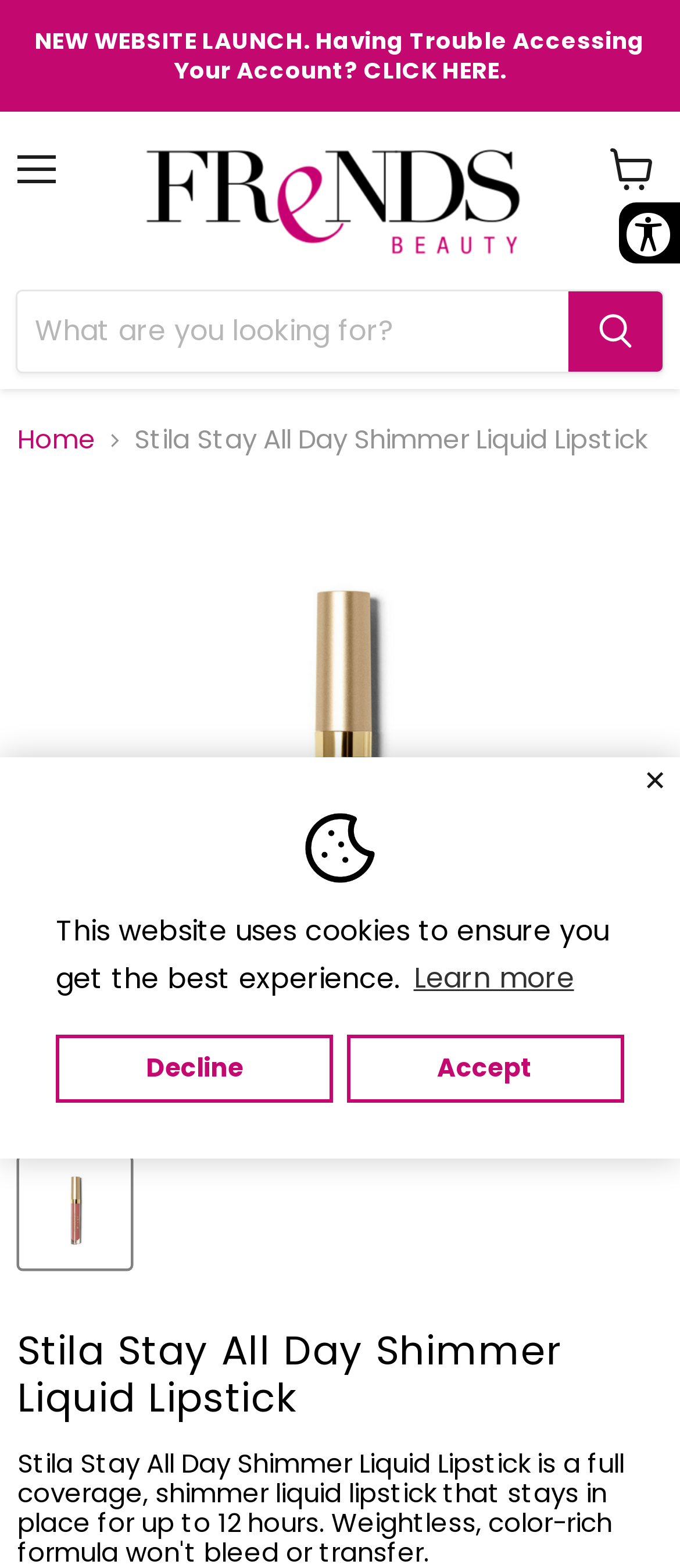What is the brand of the product?
Please analyze the image and answer the question with as much detail as possible.

By looking at the image and the text on the webpage, I can see that the product is a lipstick, and the brand is Stila, which is also mentioned in the breadcrumbs navigation.